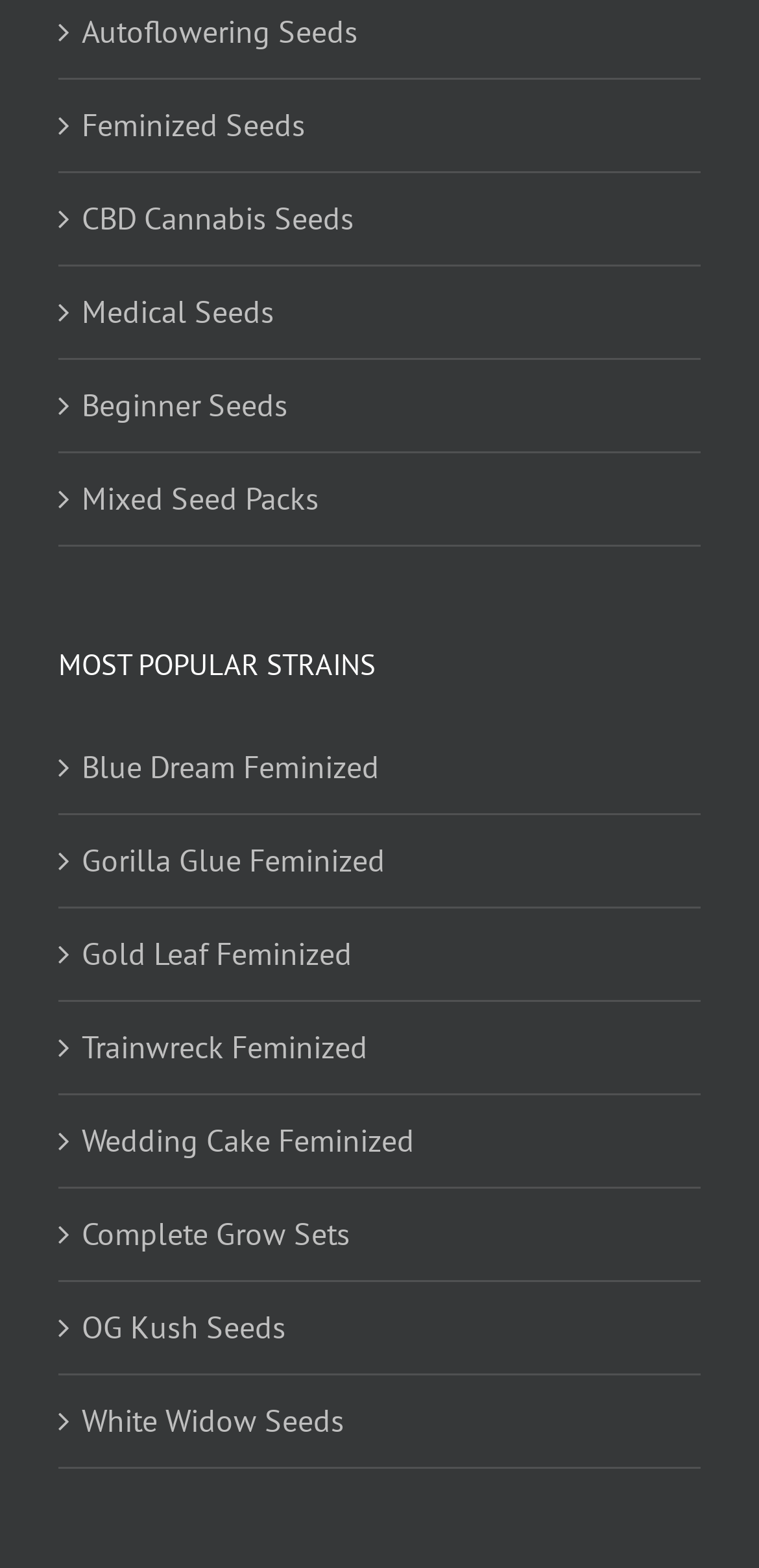Please provide a comprehensive answer to the question based on the screenshot: What is the purpose of the 'Complete Grow Sets' link?

The link 'Complete Grow Sets' is likely provided for customers who want to buy a complete set of equipment to grow their cannabis plants, rather than just buying seeds.